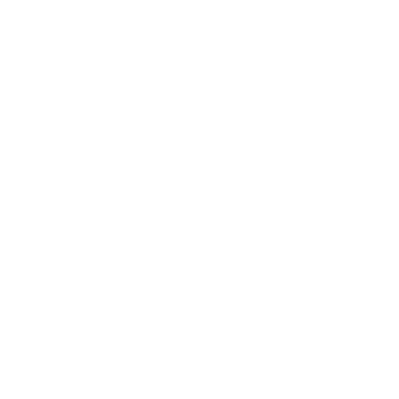Offer a detailed explanation of what is happening in the image.

The image depicts a "DIY Exercise Metal Playpen," specifically designed as a barrier fence featuring 16 pieces, suitable for pets such as dogs and cats. This playpen is ideal for creating a safe space for your pets to exercise and play while preventing them from wandering off. The design emphasizes portability and ease of assembly, making it a practical choice for pet owners seeking a temporary enclosure option. This product, showcased in the context of pet care, highlights both functionality and versatility for enhancing your pet’s environment.